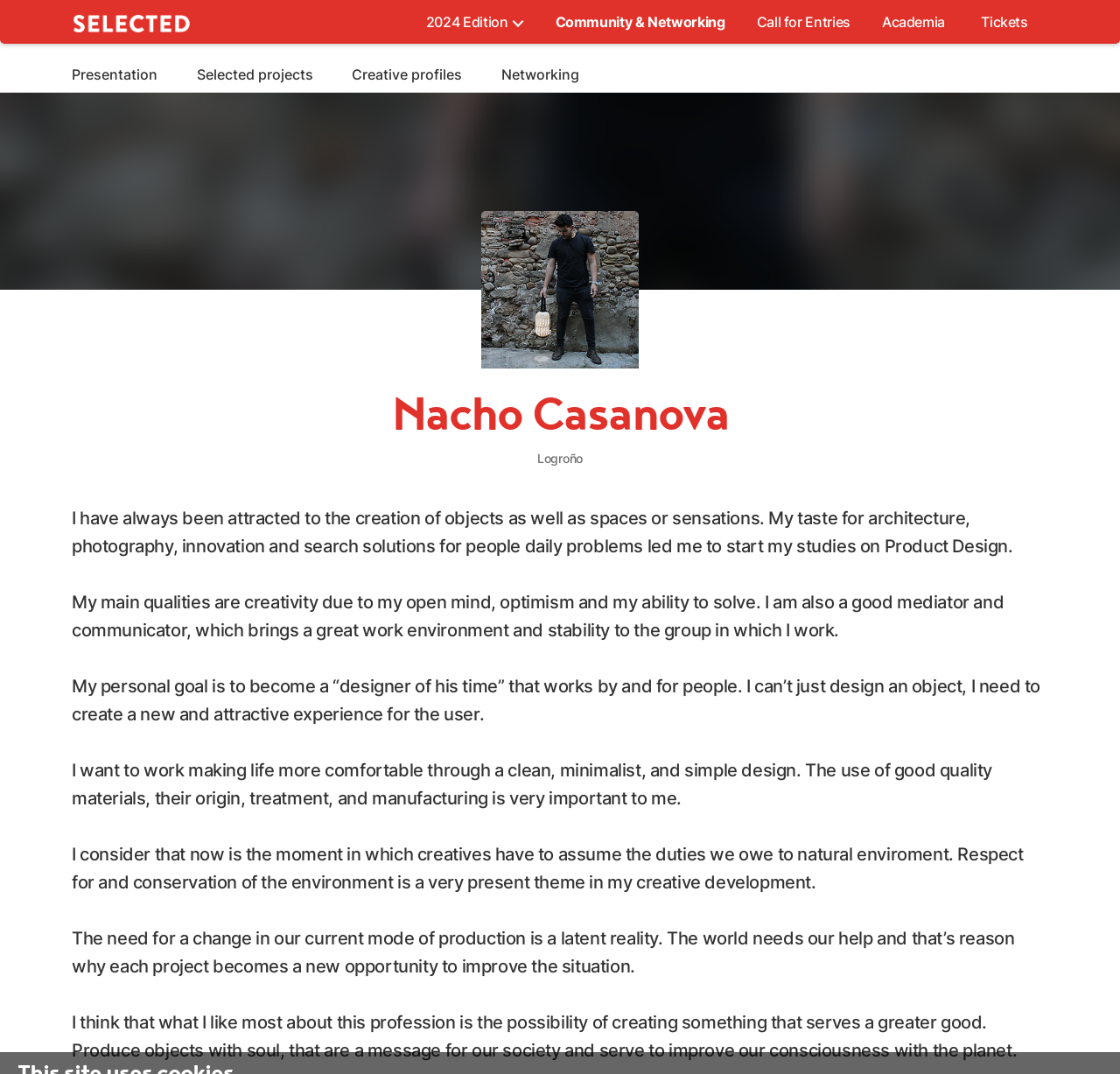Please identify the bounding box coordinates of the area that needs to be clicked to follow this instruction: "Learn more about Nacho Casanova's creative profile".

[0.314, 0.061, 0.413, 0.086]